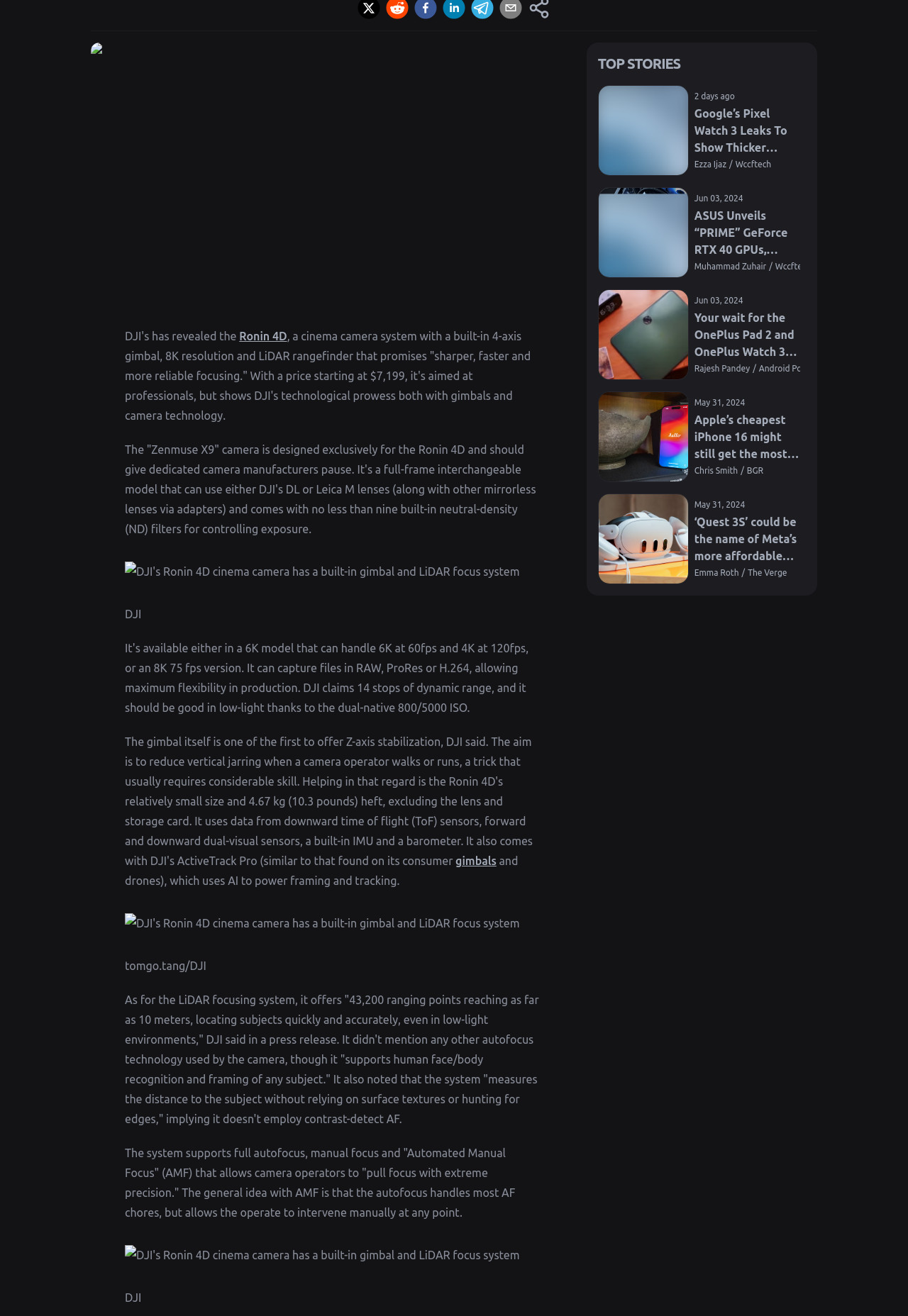Show the bounding box coordinates for the HTML element described as: "Wccftech".

[0.81, 0.121, 0.849, 0.129]